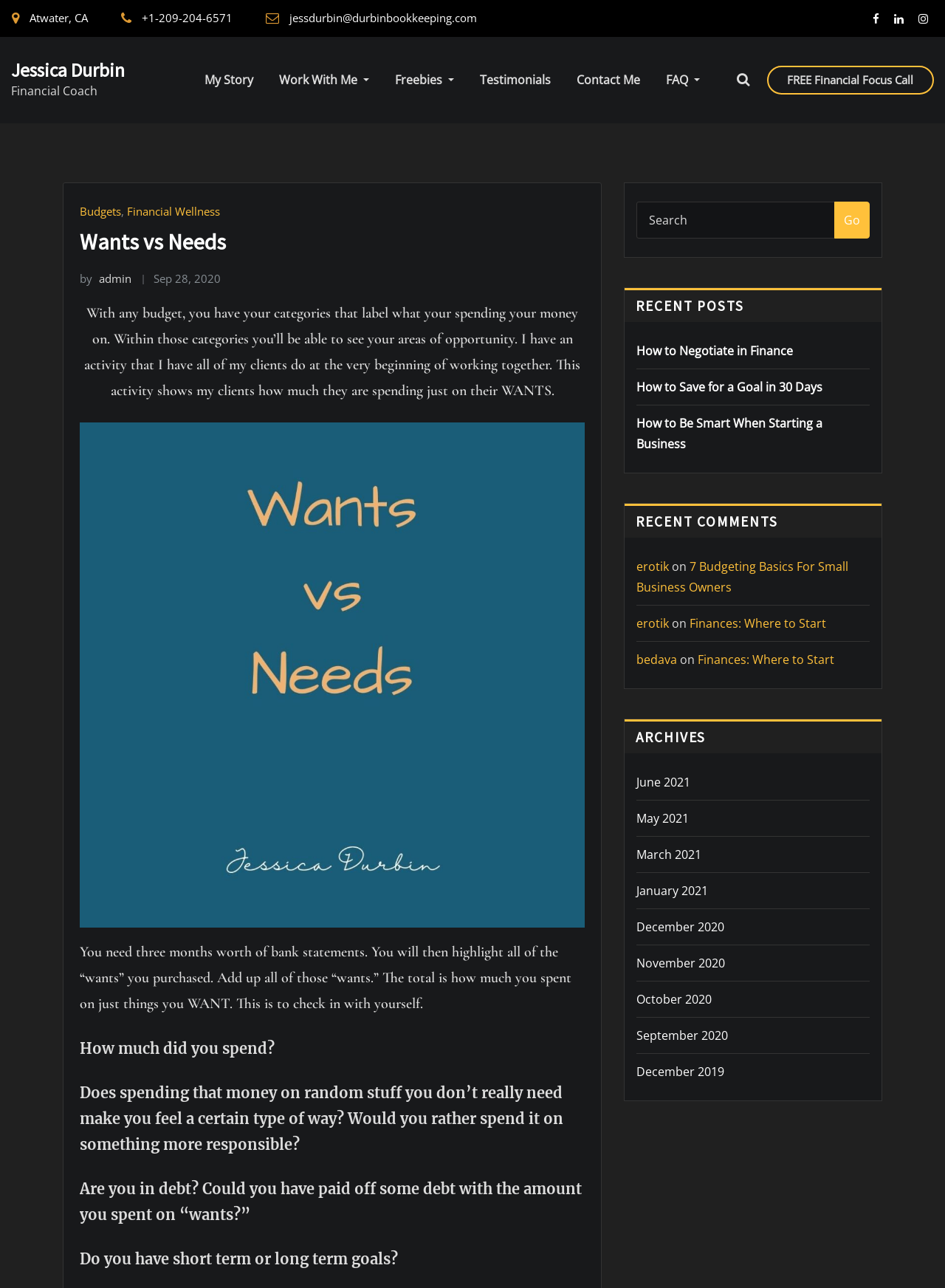Pinpoint the bounding box coordinates of the clickable area needed to execute the instruction: "View the 'September 2020' archives". The coordinates should be specified as four float numbers between 0 and 1, i.e., [left, top, right, bottom].

[0.673, 0.797, 0.77, 0.81]